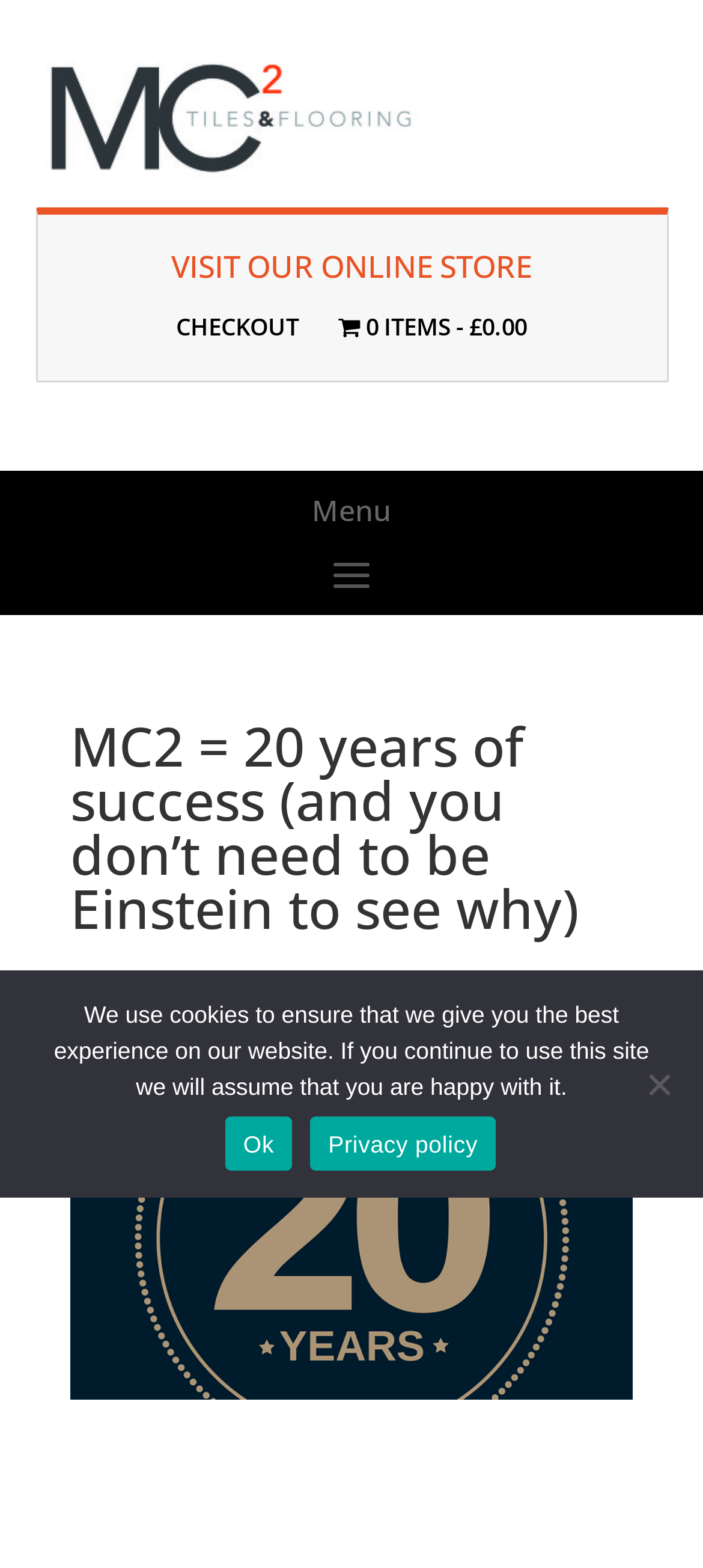Extract the main heading from the webpage content.

MC2 = 20 years of success (and you don’t need to be Einstein to see why)